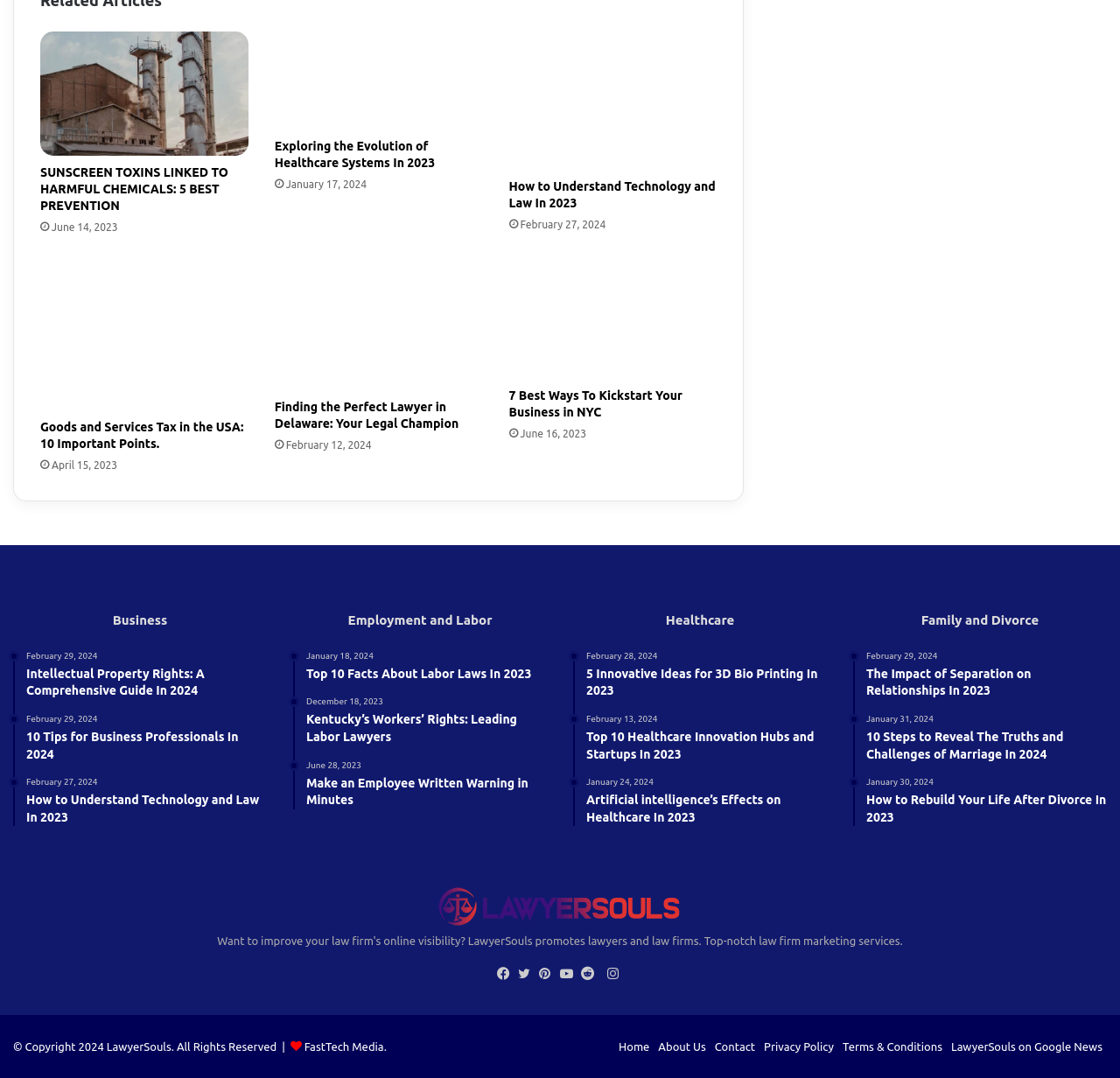Determine the coordinates of the bounding box that should be clicked to complete the instruction: "Visit PubMed disclaimer page". The coordinates should be represented by four float numbers between 0 and 1: [left, top, right, bottom].

None